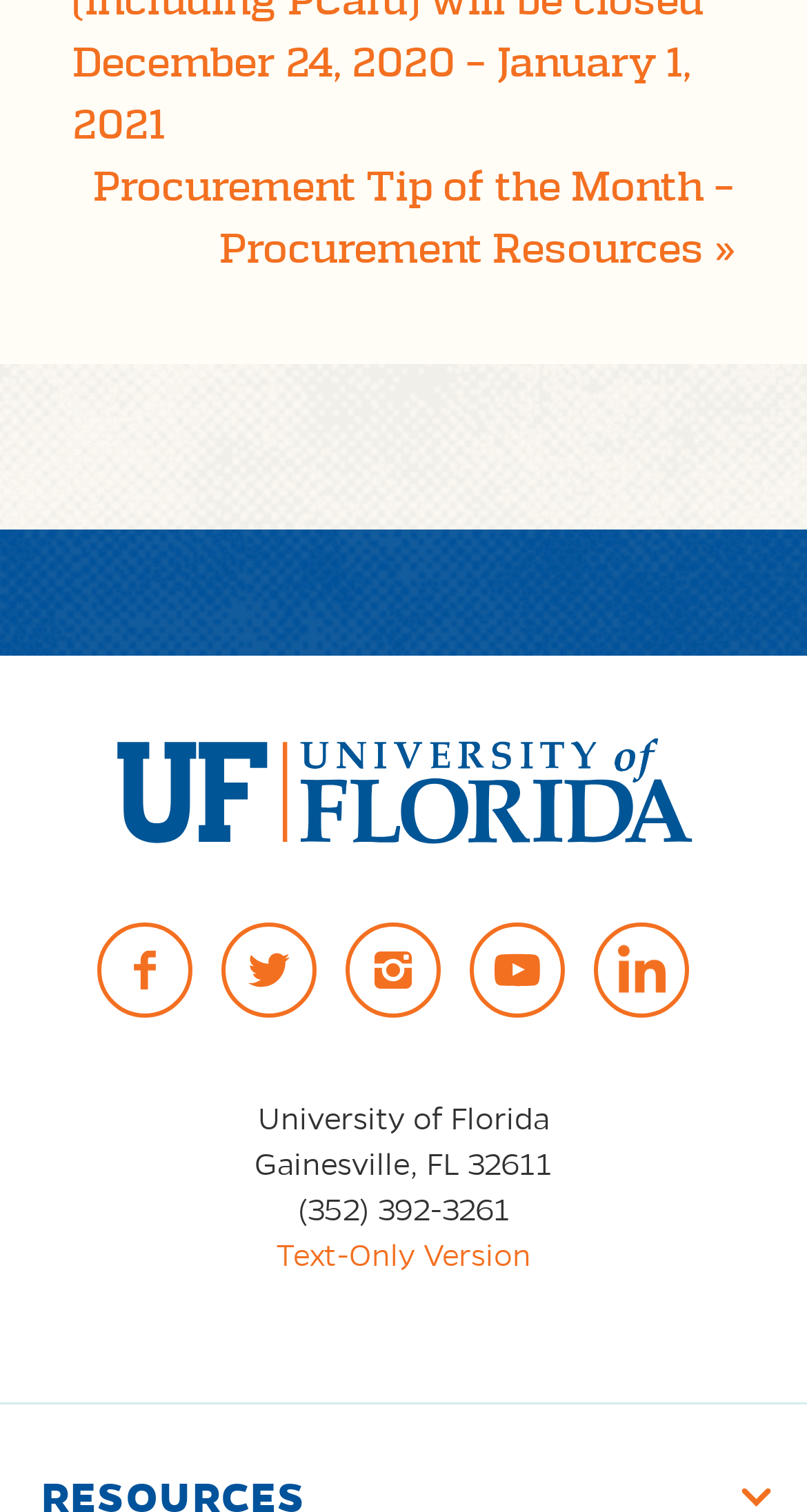Determine the bounding box coordinates for the element that should be clicked to follow this instruction: "View Text-Only Version". The coordinates should be given as four float numbers between 0 and 1, in the format [left, top, right, bottom].

[0.342, 0.818, 0.658, 0.843]